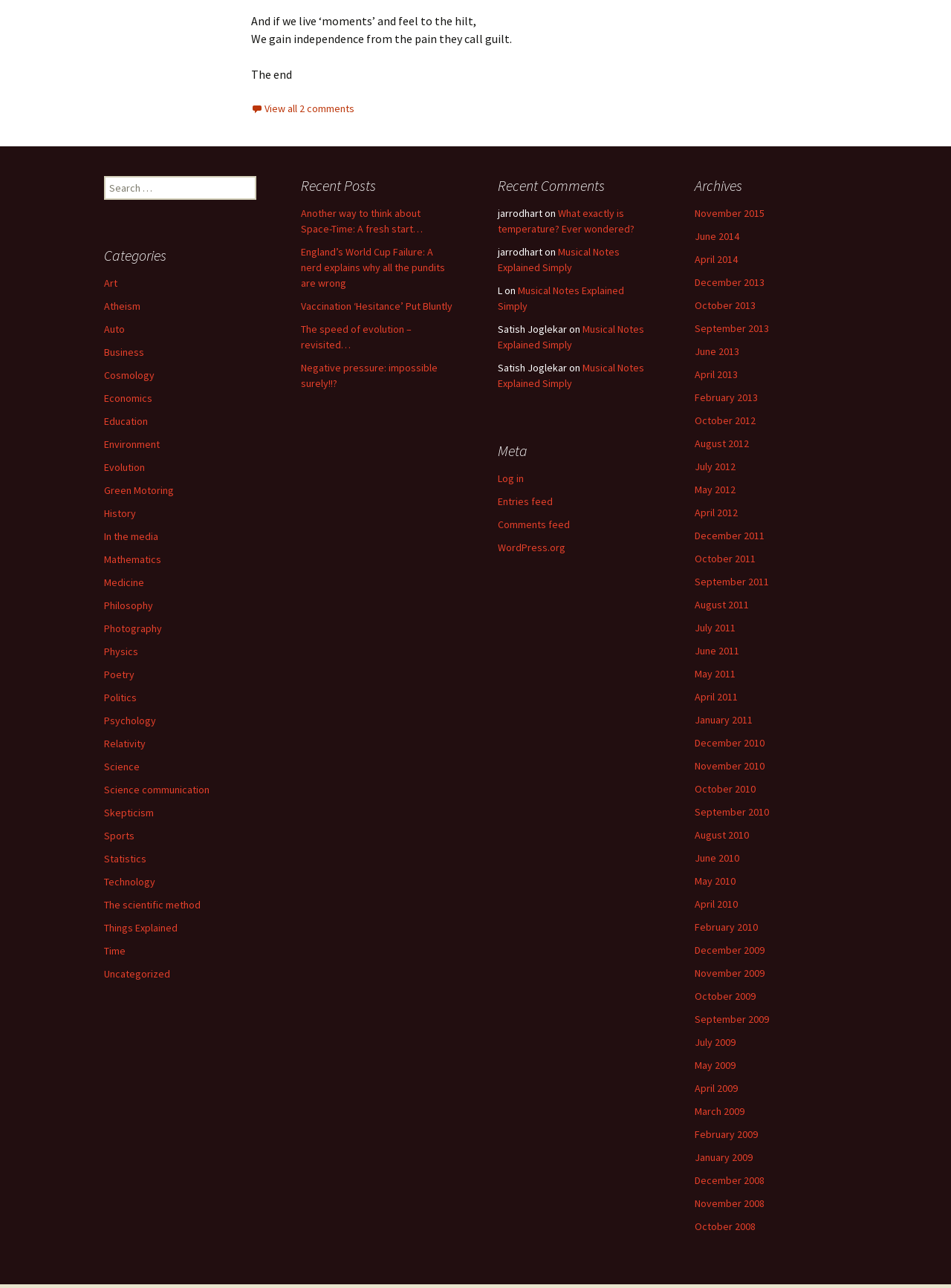Determine the bounding box coordinates of the element's region needed to click to follow the instruction: "Explore the archives for November 2015". Provide these coordinates as four float numbers between 0 and 1, formatted as [left, top, right, bottom].

[0.73, 0.161, 0.804, 0.171]